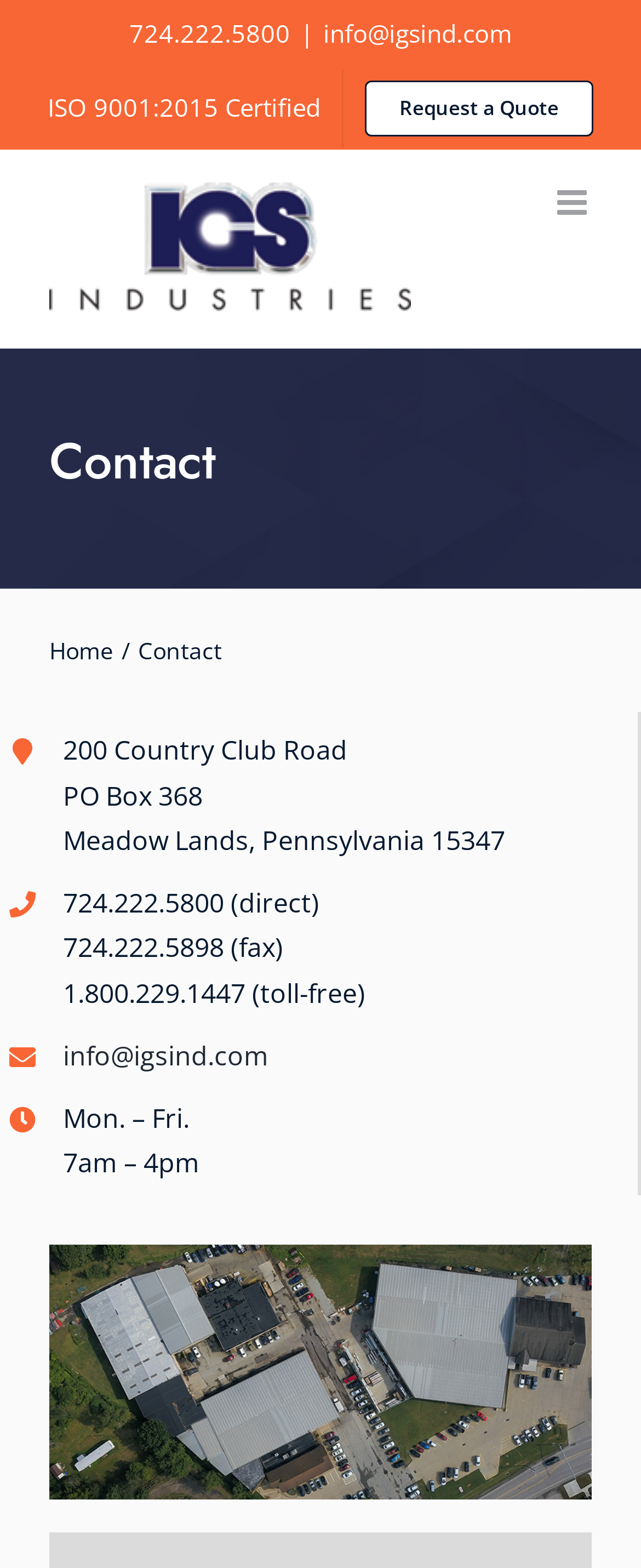What are the business hours of IGS Industries?
Please answer the question with as much detail as possible using the screenshot.

I found the business hours by looking at the static text elements with the bounding box coordinates [0.098, 0.702, 0.296, 0.725] and [0.098, 0.73, 0.311, 0.753] which contain the text 'Mon. – Fri.' and '7am – 4pm' respectively.